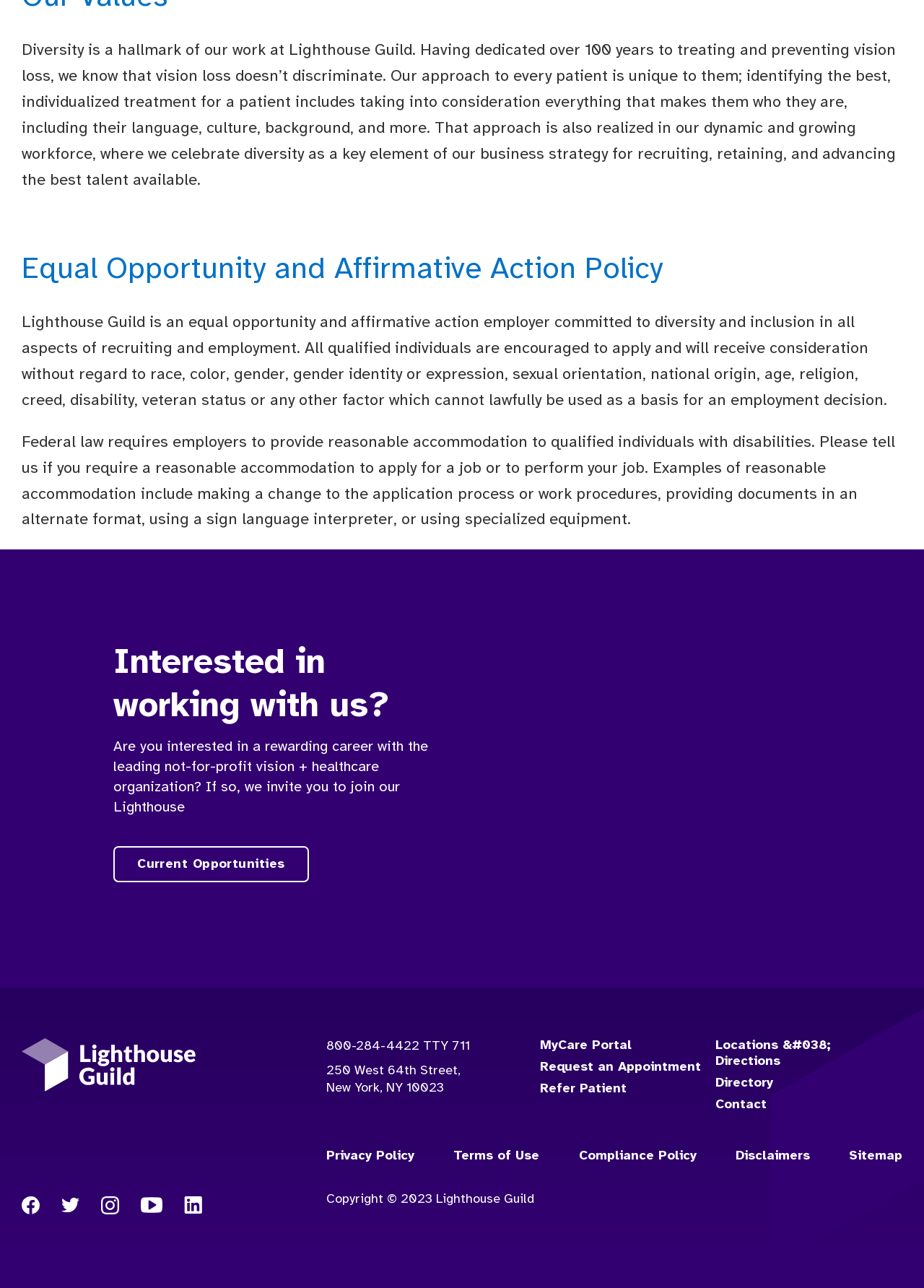Using the format (top-left x, top-left y, bottom-right x, bottom-right y), and given the element description, identify the bounding box coordinates within the screenshot: title="Subscribe to my rss feed"

None